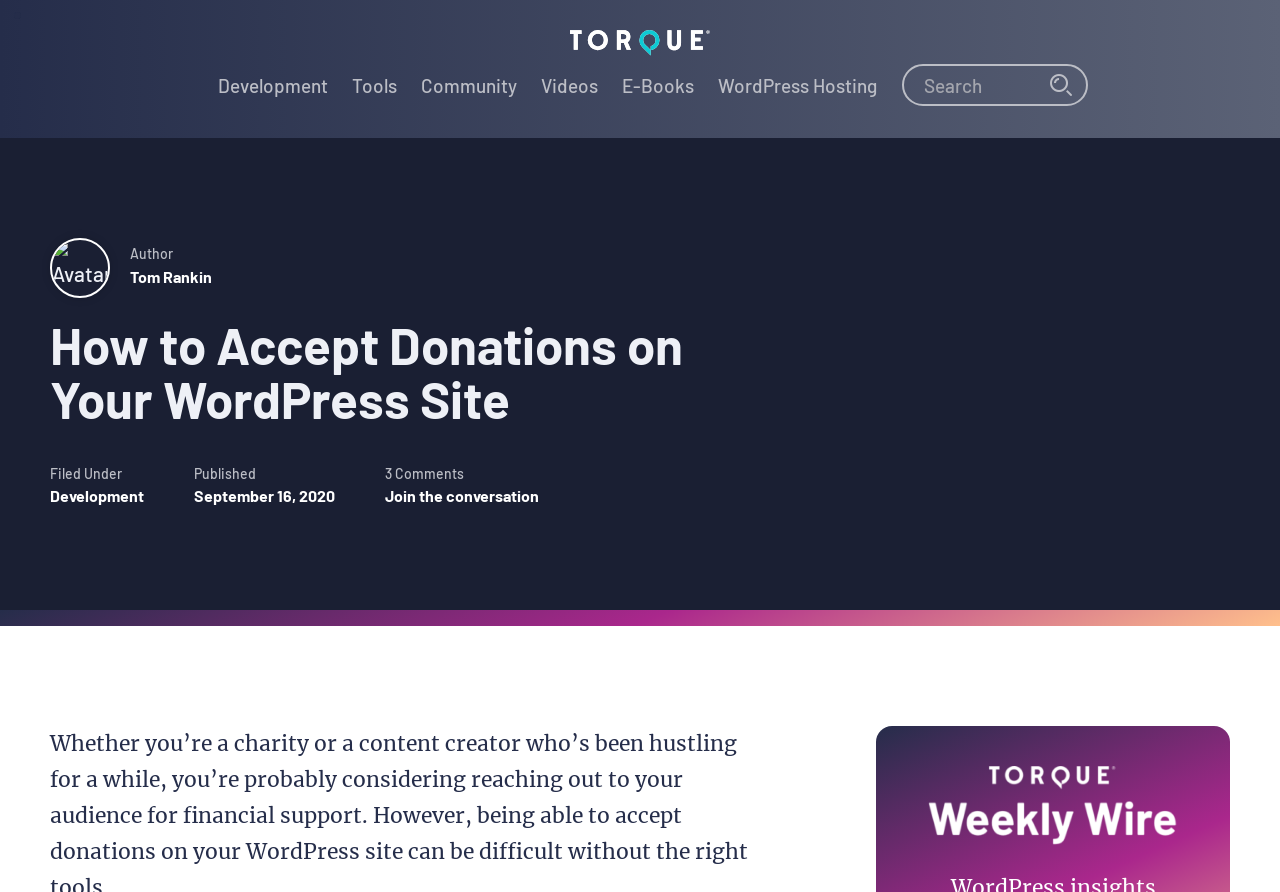Determine the bounding box of the UI component based on this description: "Join the conversation". The bounding box coordinates should be four float values between 0 and 1, i.e., [left, top, right, bottom].

[0.301, 0.545, 0.421, 0.567]